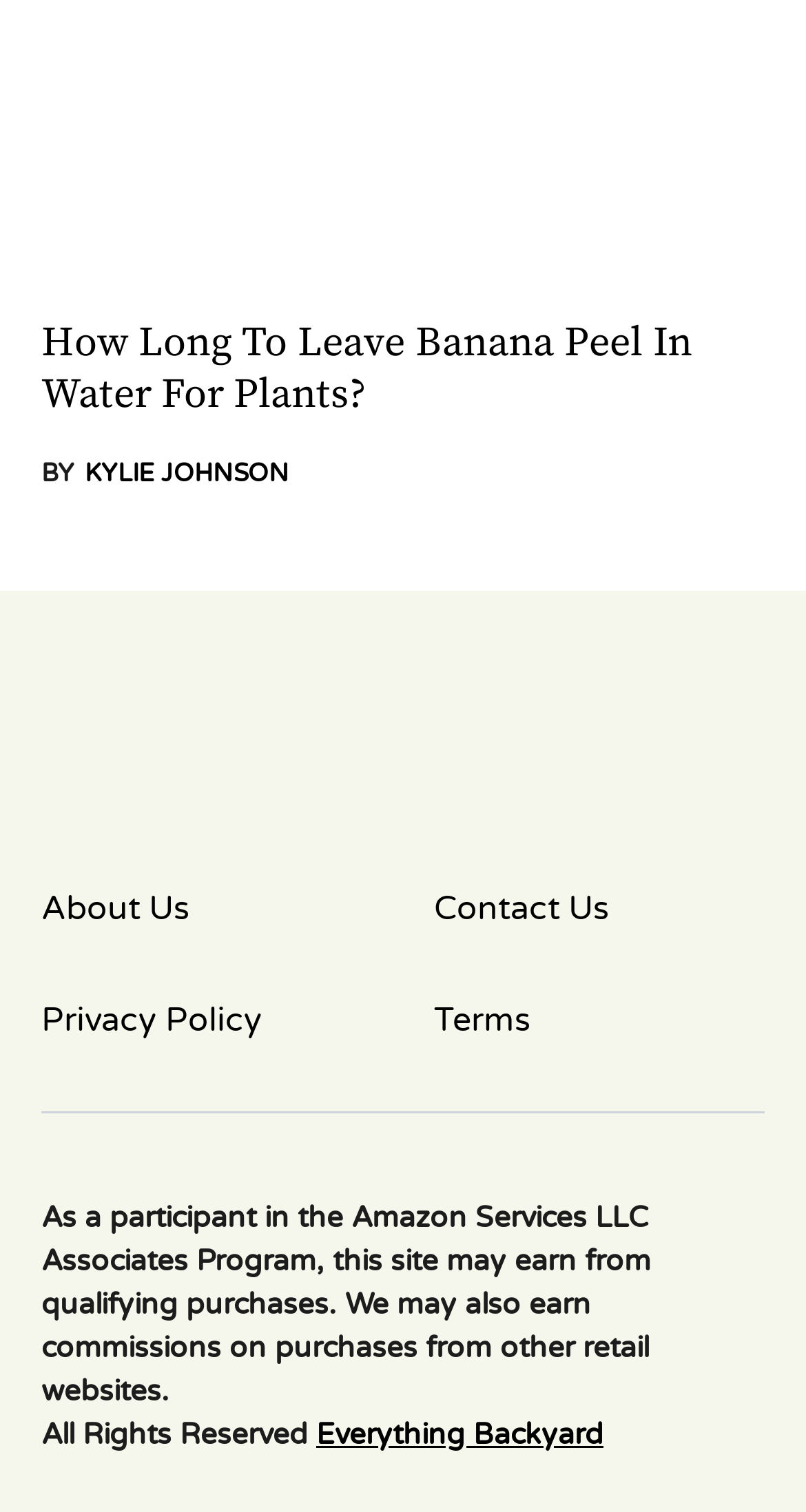Identify the bounding box coordinates necessary to click and complete the given instruction: "Contact the website administrator".

[0.538, 0.584, 0.949, 0.617]